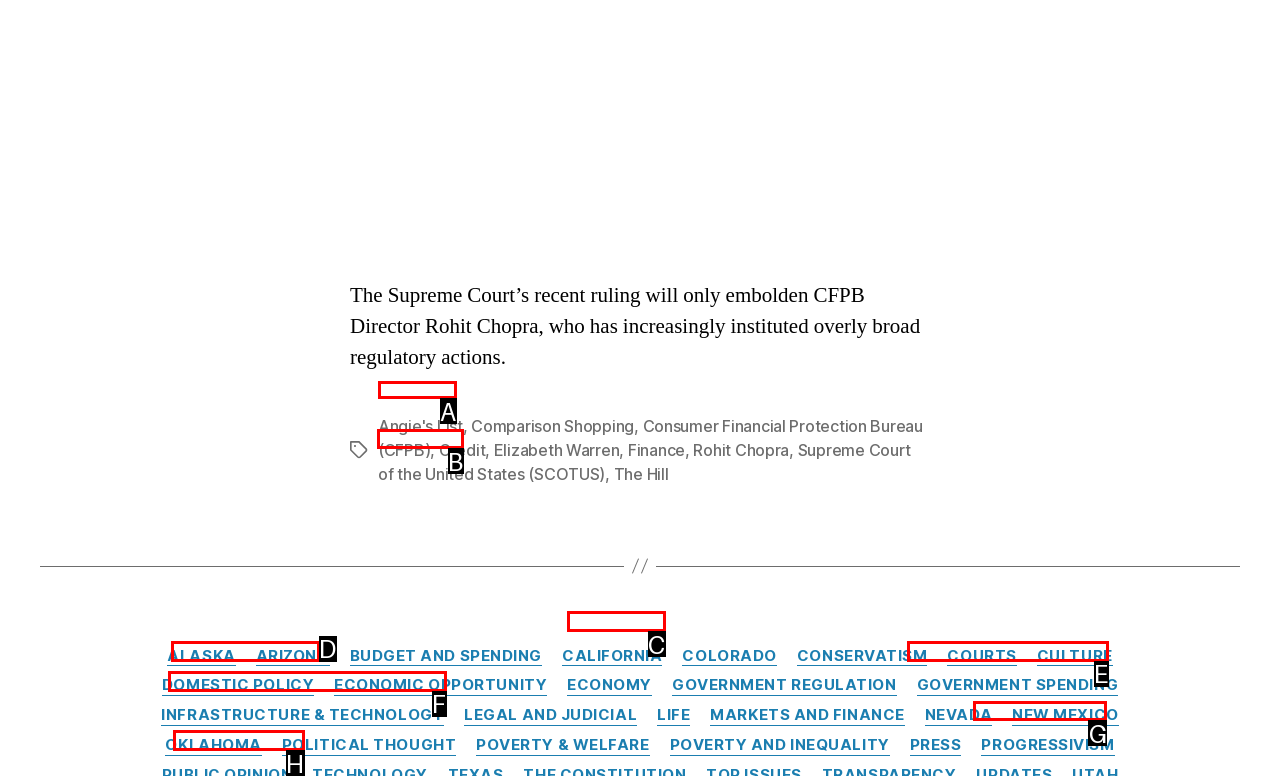Among the marked elements in the screenshot, which letter corresponds to the UI element needed for the task: Click on the link 'Angie's List'?

B